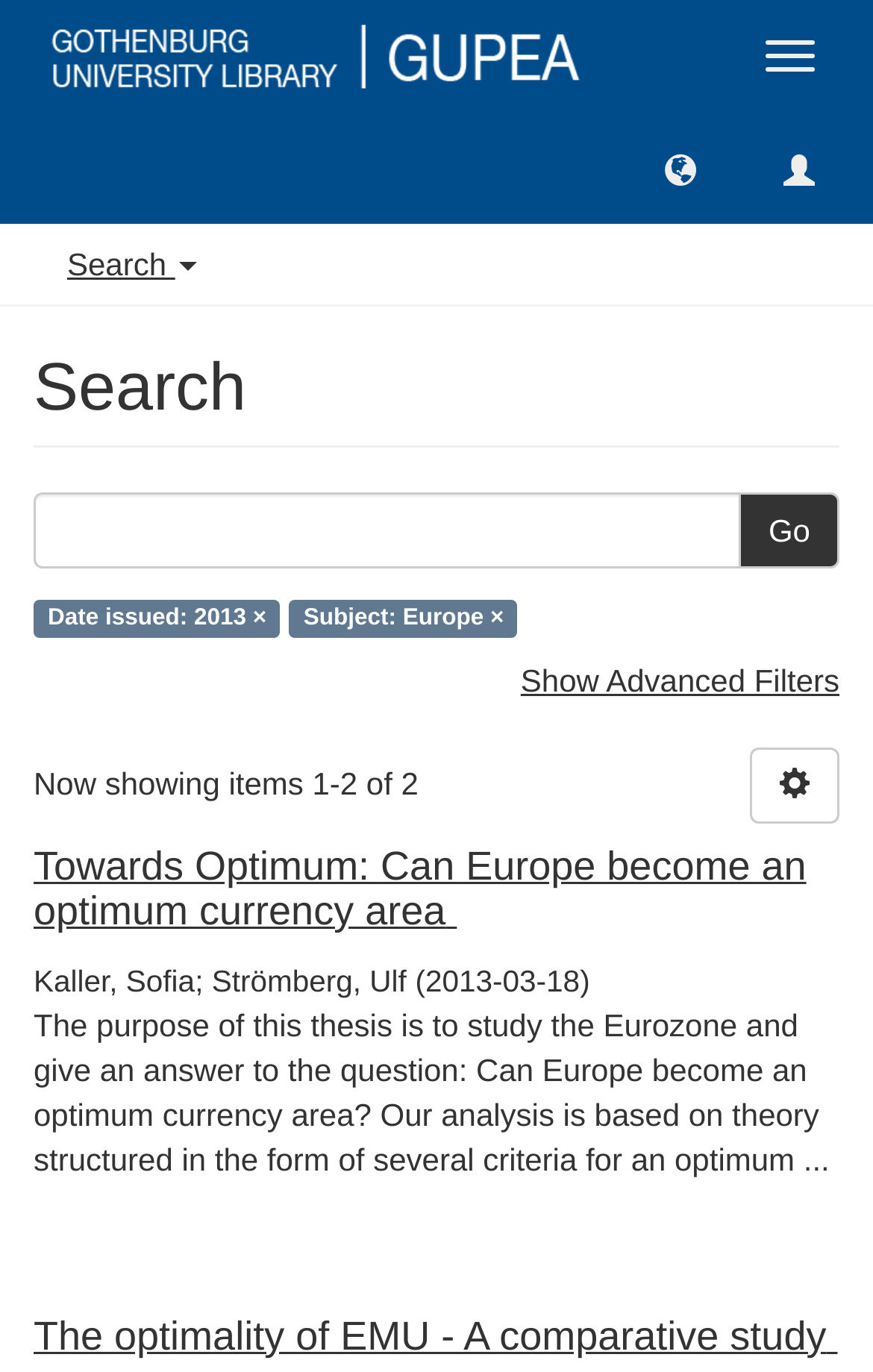Extract the bounding box coordinates of the UI element described by: "parent_node: Toggle navigation". The coordinates should include four float numbers ranging from 0 to 1, e.g., [left, top, right, bottom].

[0.0, 0.0, 0.667, 0.082]